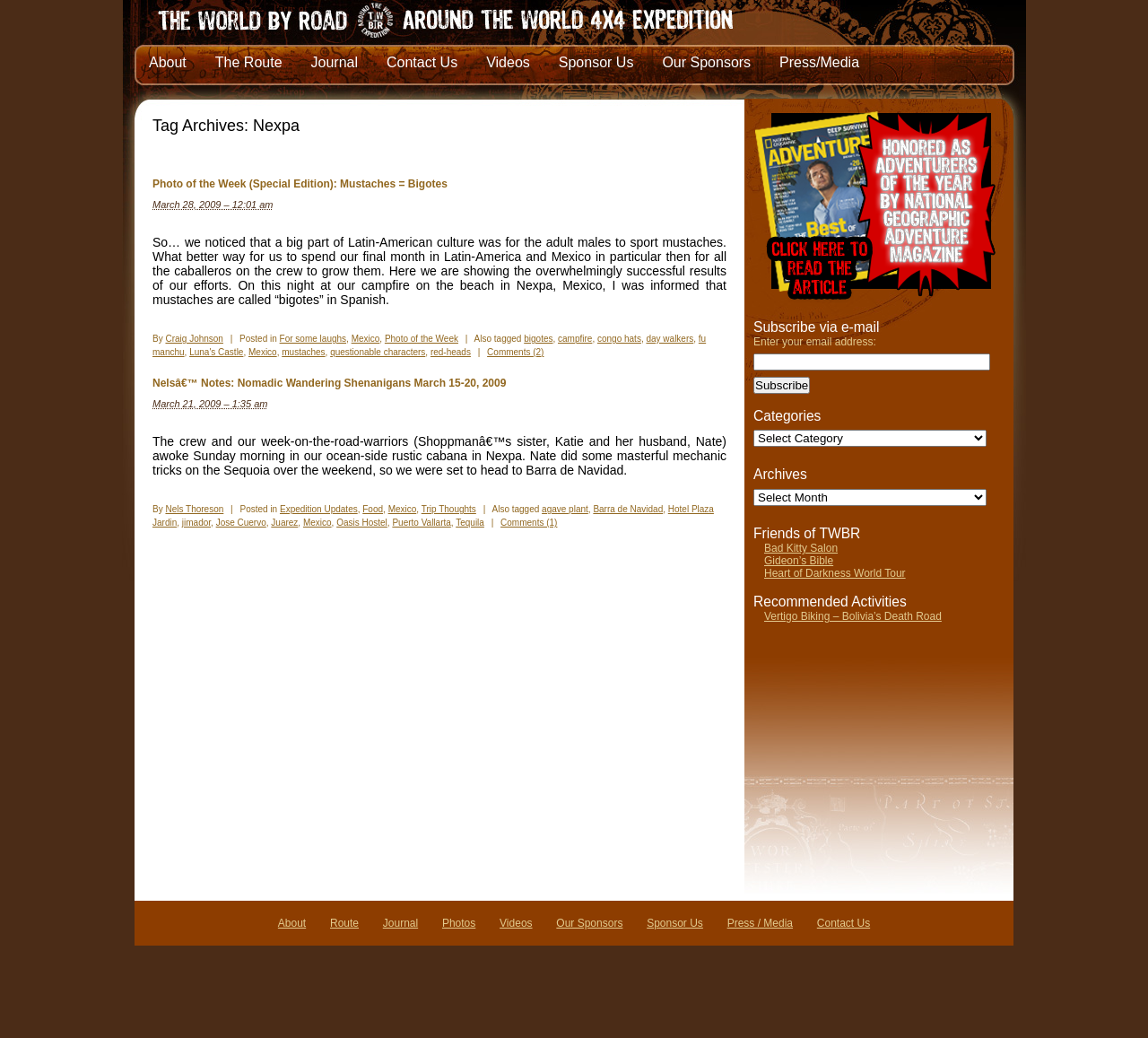Respond with a single word or phrase to the following question:
What is the date of the 'Nels’ Notes' post?

March 21, 2009